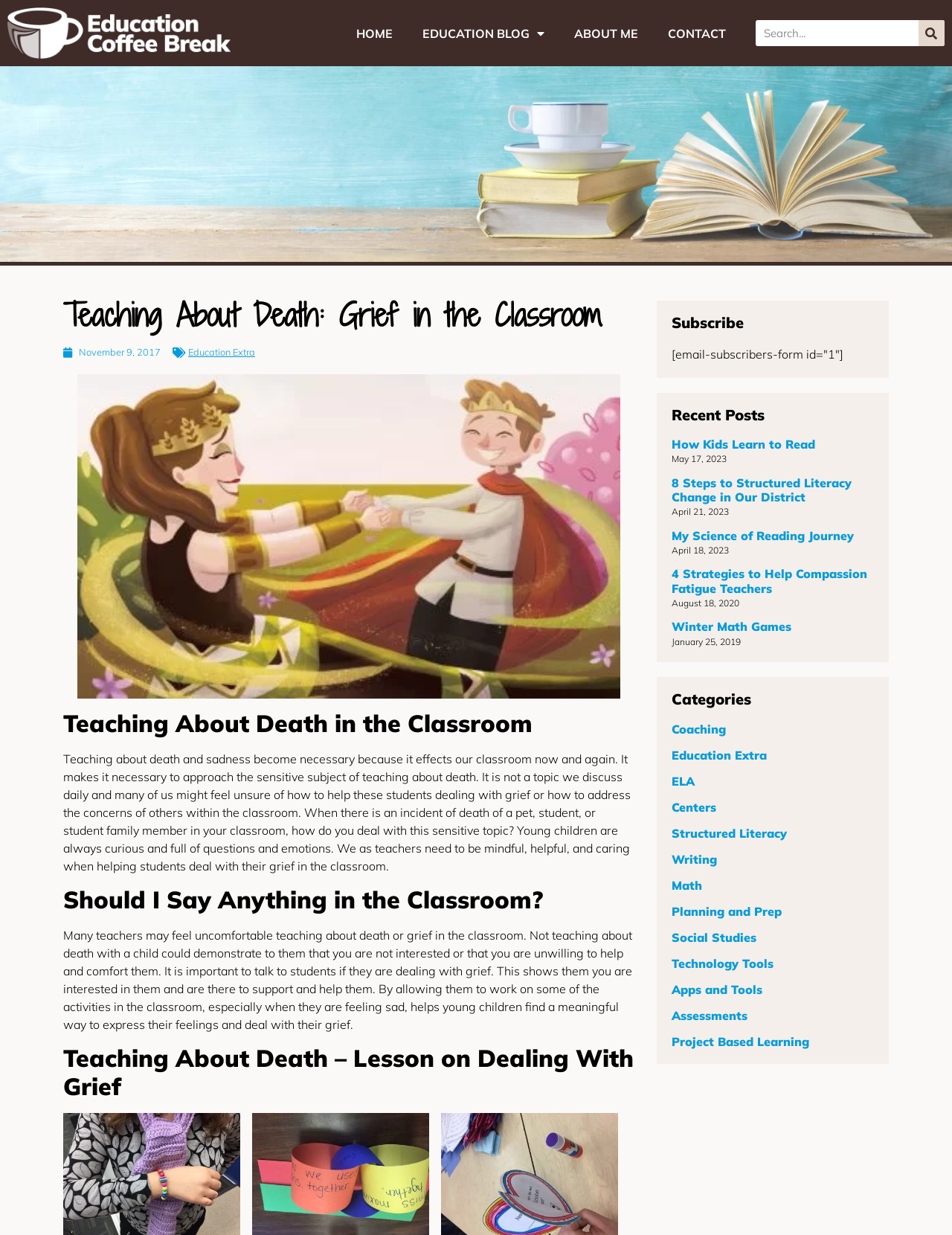Give a detailed account of the webpage.

This webpage is about teaching and education, specifically focusing on the topic of teaching about death and grief in the classroom. At the top of the page, there is a navigation menu with links to "HOME", "EDUCATION BLOG", "ABOUT ME", and "CONTACT". On the right side of the navigation menu, there is a search bar with a search button.

Below the navigation menu, there is a heading that reads "Teaching About Death: Grief in the Classroom" followed by a date "November 9, 2017". Next to the date, there is a link to "Education Extra". Below this section, there is an image with the caption "storm of joy".

The main content of the page is divided into several sections. The first section has a heading "Teaching About Death in the Classroom" and a paragraph of text that discusses the importance of teaching about death and grief in the classroom. The text explains that it is necessary to approach the sensitive subject of death and grief in the classroom, especially when there is an incident of death of a pet, student, or student family member.

The next section has a heading "Should I Say Anything in the Classroom?" and a paragraph of text that discusses the importance of talking to students about death and grief. The text explains that not teaching about death can demonstrate to students that the teacher is not interested or unwilling to help and comfort them.

The following section has a heading "Teaching About Death – Lesson on Dealing With Grief" but does not have any accompanying text.

On the right side of the page, there are several sections. The first section has a heading "Subscribe" and a form to subscribe to a newsletter. Below this section, there is a heading "Recent Posts" with a list of four articles, each with a heading, a link to the article, and a date. The articles are titled "How Kids Learn to Read", "8 Steps to Structured Literacy Change in Our District", "My Science of Reading Journey", and "4 Strategies to Help Compassion Fatigue Teachers".

Below the "Recent Posts" section, there is a section with a heading "Categories" and a list of 13 links to different categories, including "Coaching", "Education Extra", "ELA", and "Math".